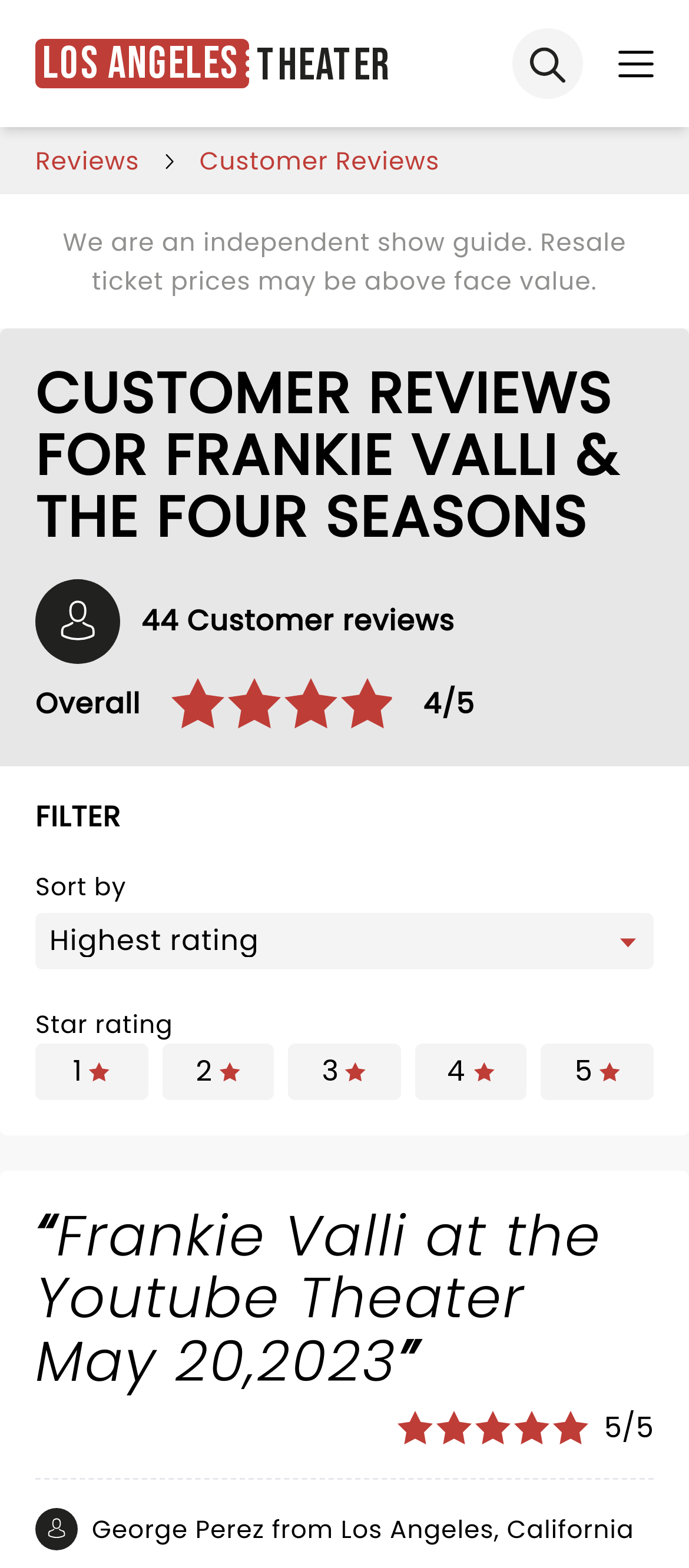Kindly determine the bounding box coordinates of the area that needs to be clicked to fulfill this instruction: "Sort by".

[0.051, 0.582, 0.949, 0.618]